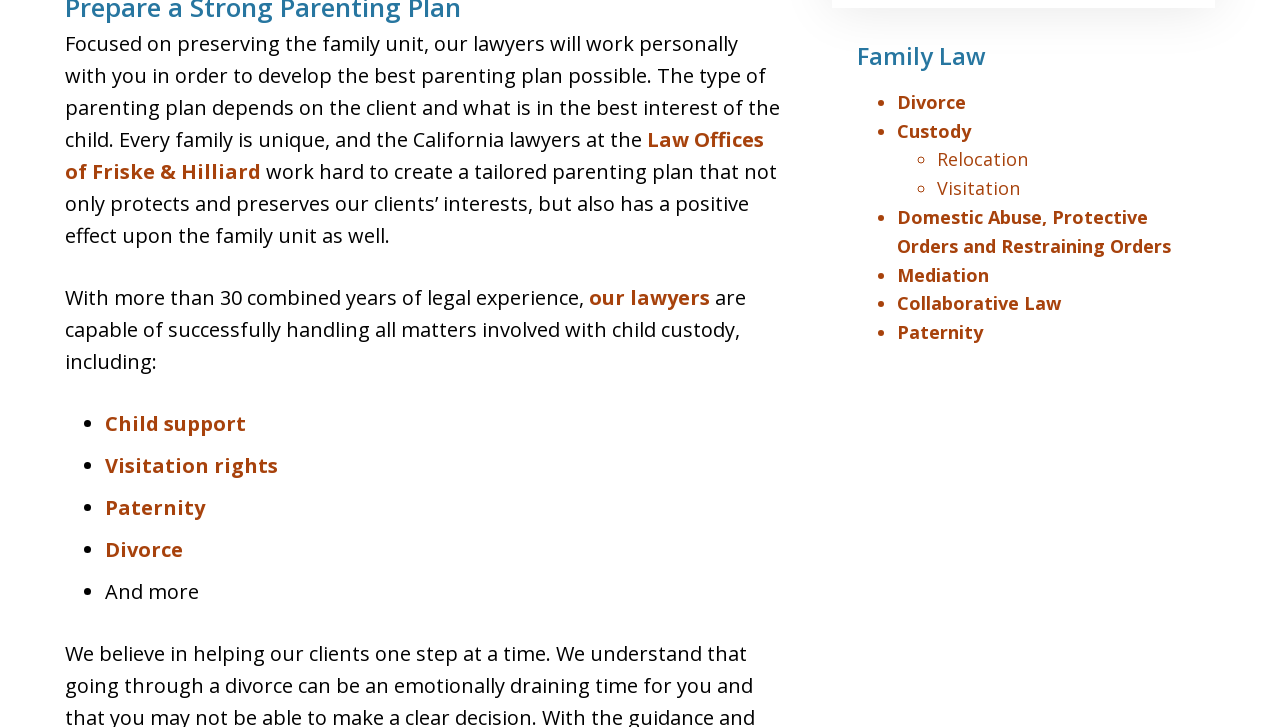Answer the following query with a single word or phrase:
What is one of the services offered by the lawyers?

Child support